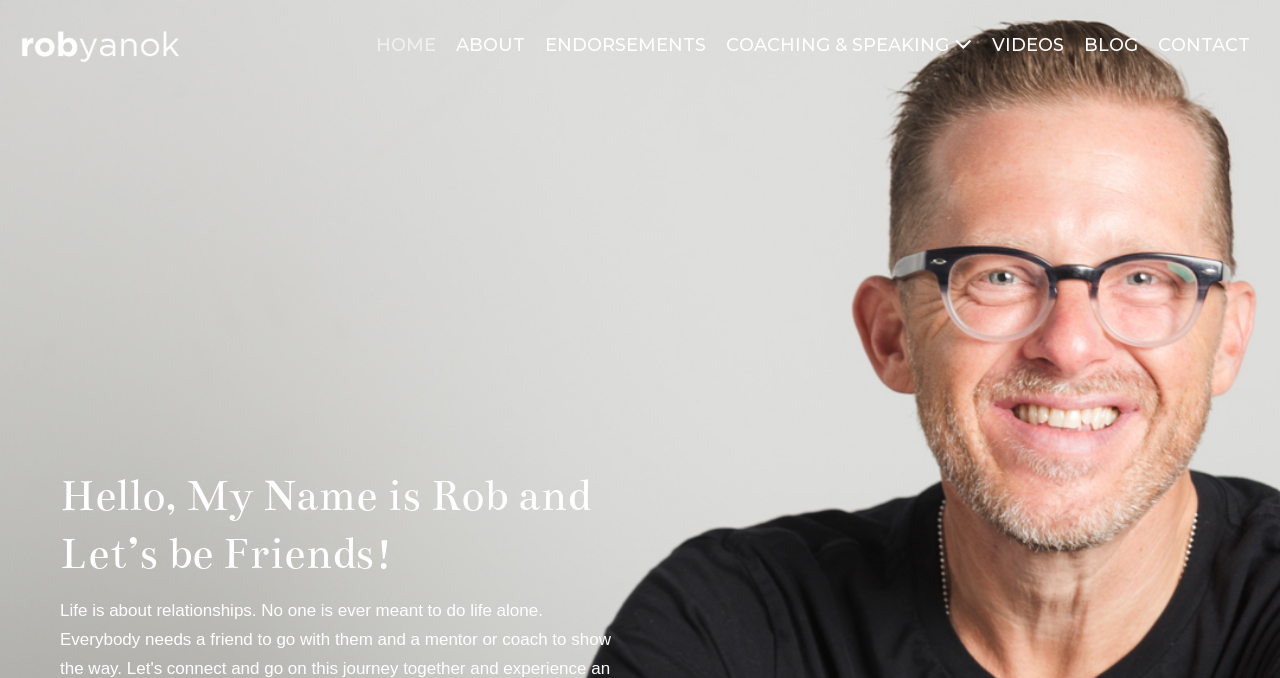What is the name of the person on the webpage?
From the image, respond using a single word or phrase.

Rob